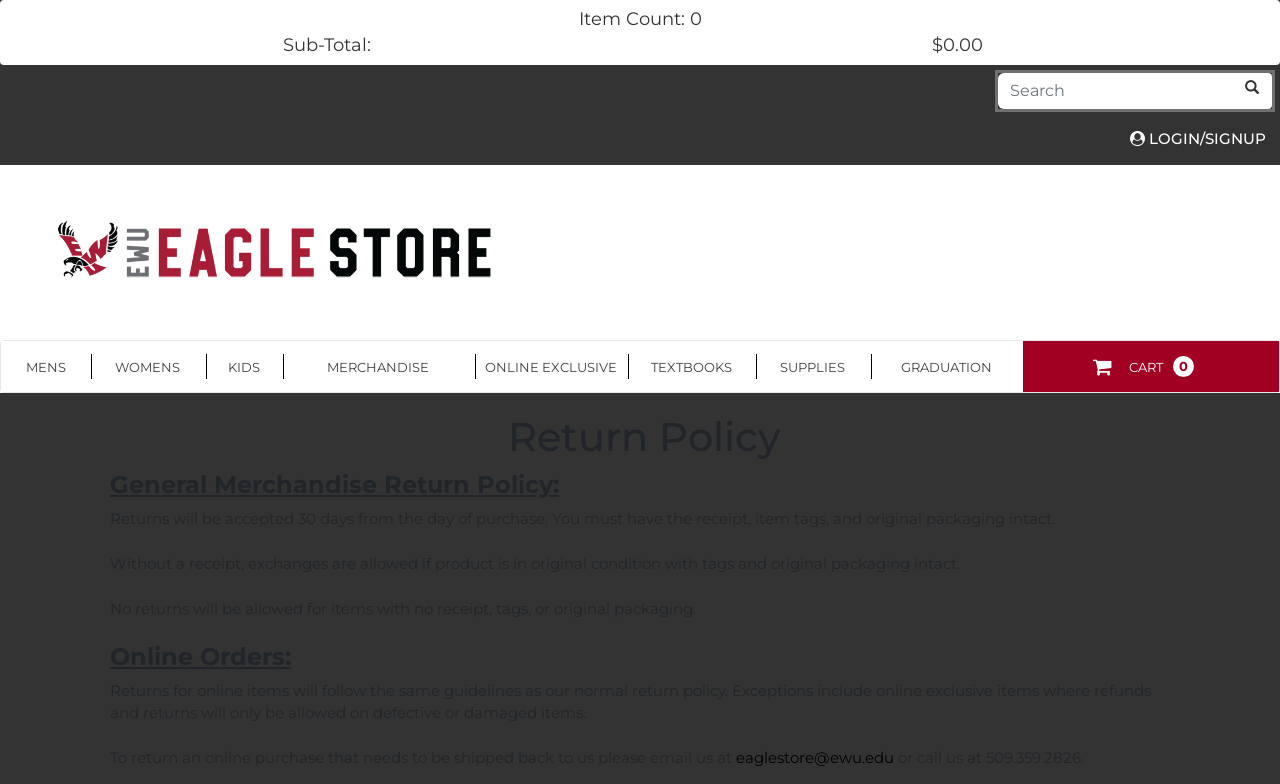Pinpoint the bounding box coordinates of the element you need to click to execute the following instruction: "View MENS category". The bounding box should be represented by four float numbers between 0 and 1, in the format [left, top, right, bottom].

[0.001, 0.435, 0.071, 0.5]